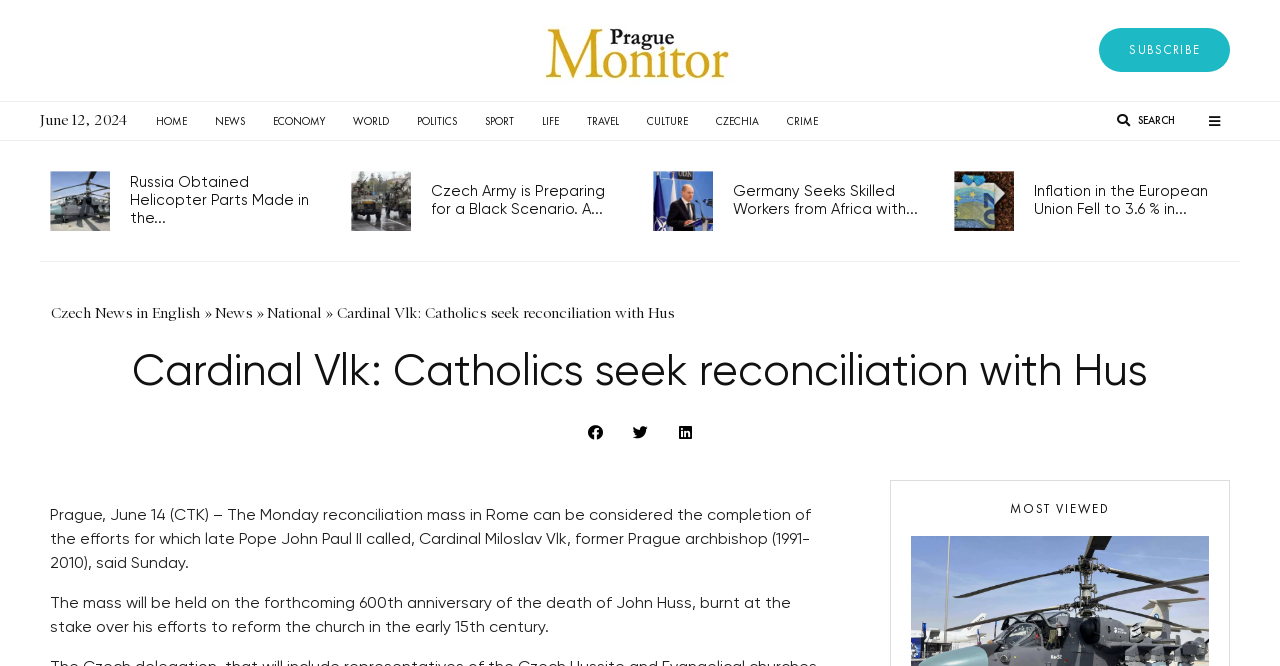Describe all the key features of the webpage in detail.

This webpage appears to be a news article page, specifically from the Prague Monitor. At the top, there is a prominent link and a button to subscribe. Below that, there is a date displayed, "June 12, 2024". 

To the right of the date, there is a horizontal navigation menu with links to various sections of the website, including "HOME", "NEWS", "ECONOMY", "WORLD", "POLITICS", "SPORT", "LIFE", "TRAVEL", "CULTURE", "CZECHIA", and "CRIME". 

On the top right corner, there is a search button. Next to it, there is a small link. 

The main content of the page is divided into four sections, each containing a news article with a heading and a brief summary. The articles are arranged from left to right, with the first article on the left and the fourth article on the right. 

Below the news articles, there are links to related news categories, including "Czech News in English", "News", "National", and the title of the current article, "Cardinal Vlk: Catholics seek reconciliation with Hus". 

The main article is displayed below, with a heading and two paragraphs of text. The article discusses Cardinal Miloslav Vlk's statement about the reconciliation mass in Rome and its connection to the 600th anniversary of John Huss's death. 

At the bottom of the page, there is a section labeled "MOST VIEWED".